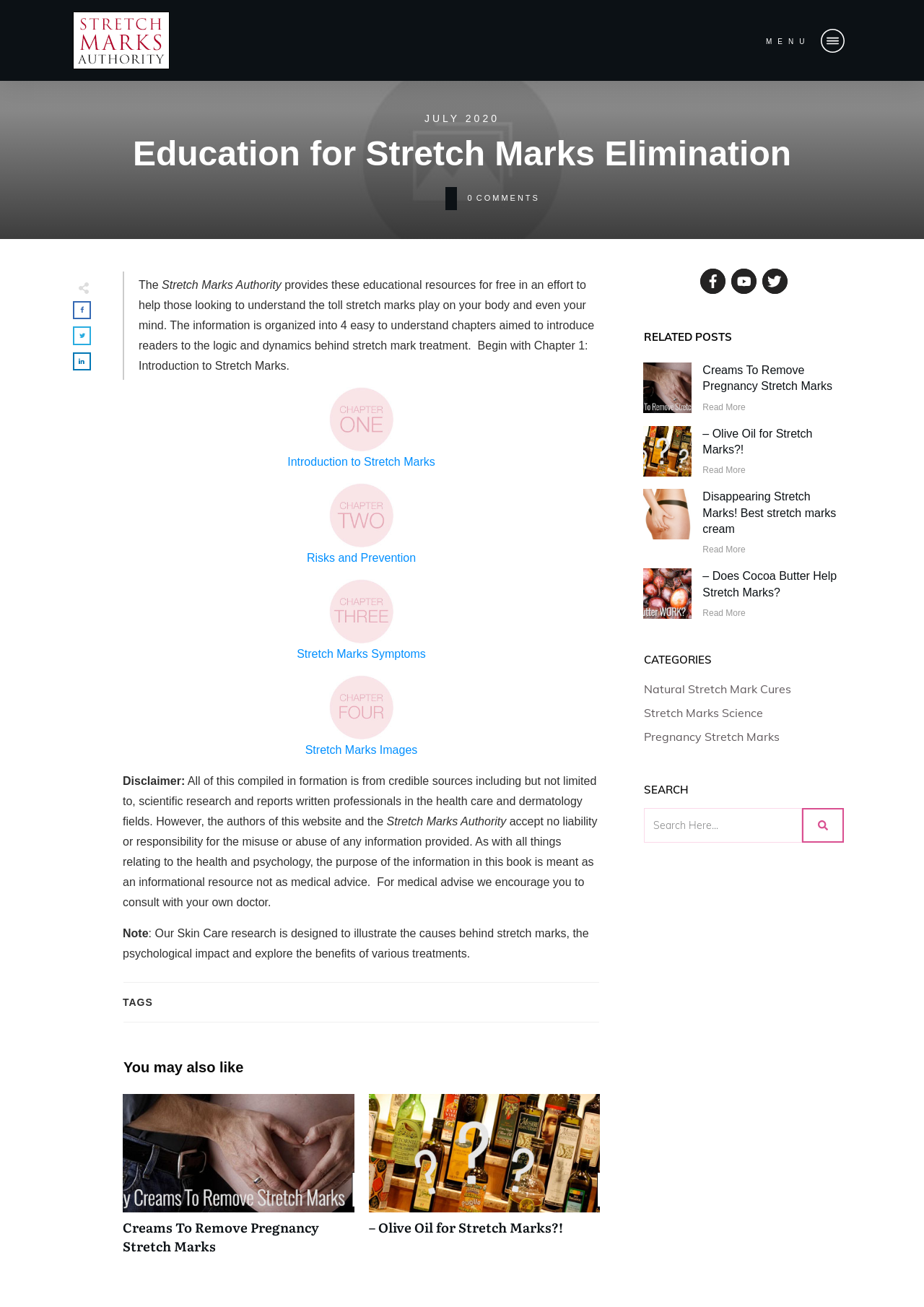Please locate the bounding box coordinates for the element that should be clicked to achieve the following instruction: "Explore RELATED POSTS". Ensure the coordinates are given as four float numbers between 0 and 1, i.e., [left, top, right, bottom].

[0.697, 0.251, 0.913, 0.266]